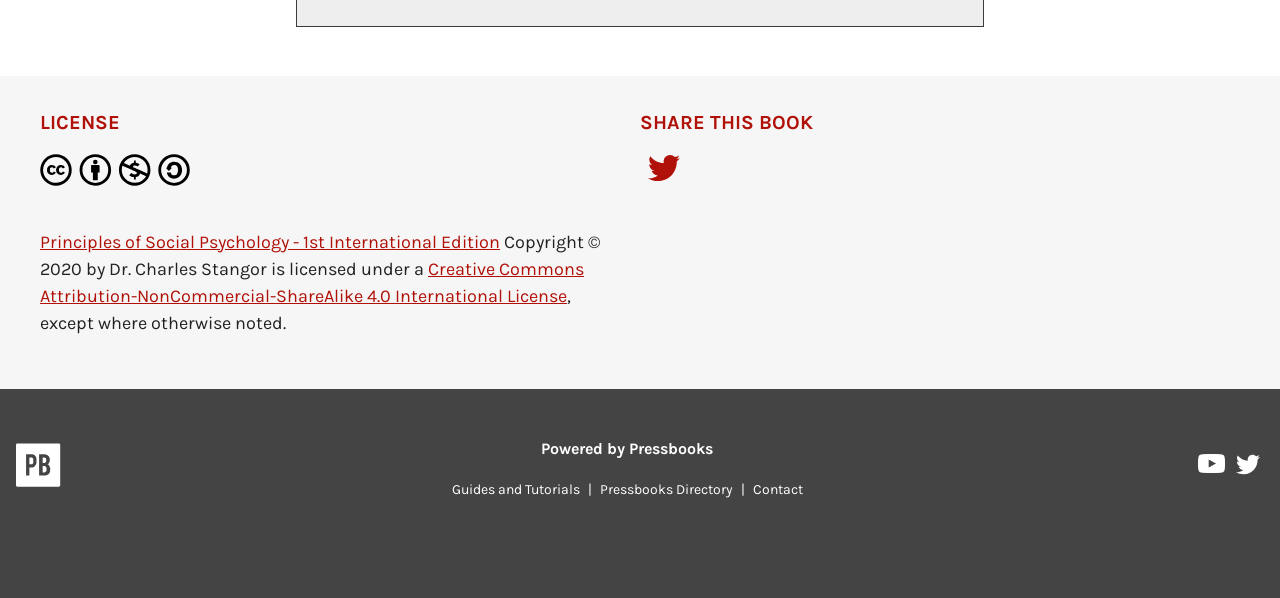Determine the bounding box coordinates for the region that must be clicked to execute the following instruction: "Contact us".

[0.582, 0.804, 0.633, 0.832]